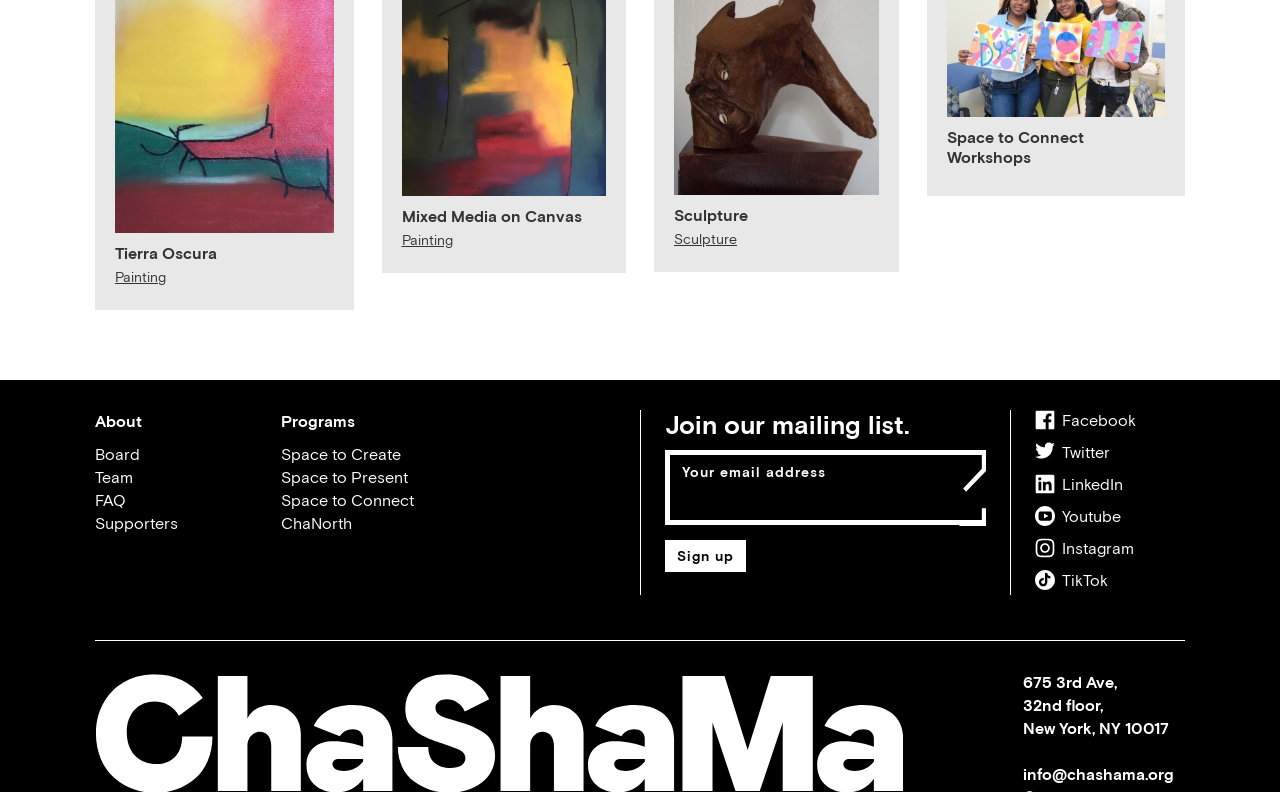Using the provided element description: "Sign up", identify the bounding box coordinates. The coordinates should be four floats between 0 and 1 in the order [left, top, right, bottom].

[0.52, 0.682, 0.583, 0.723]